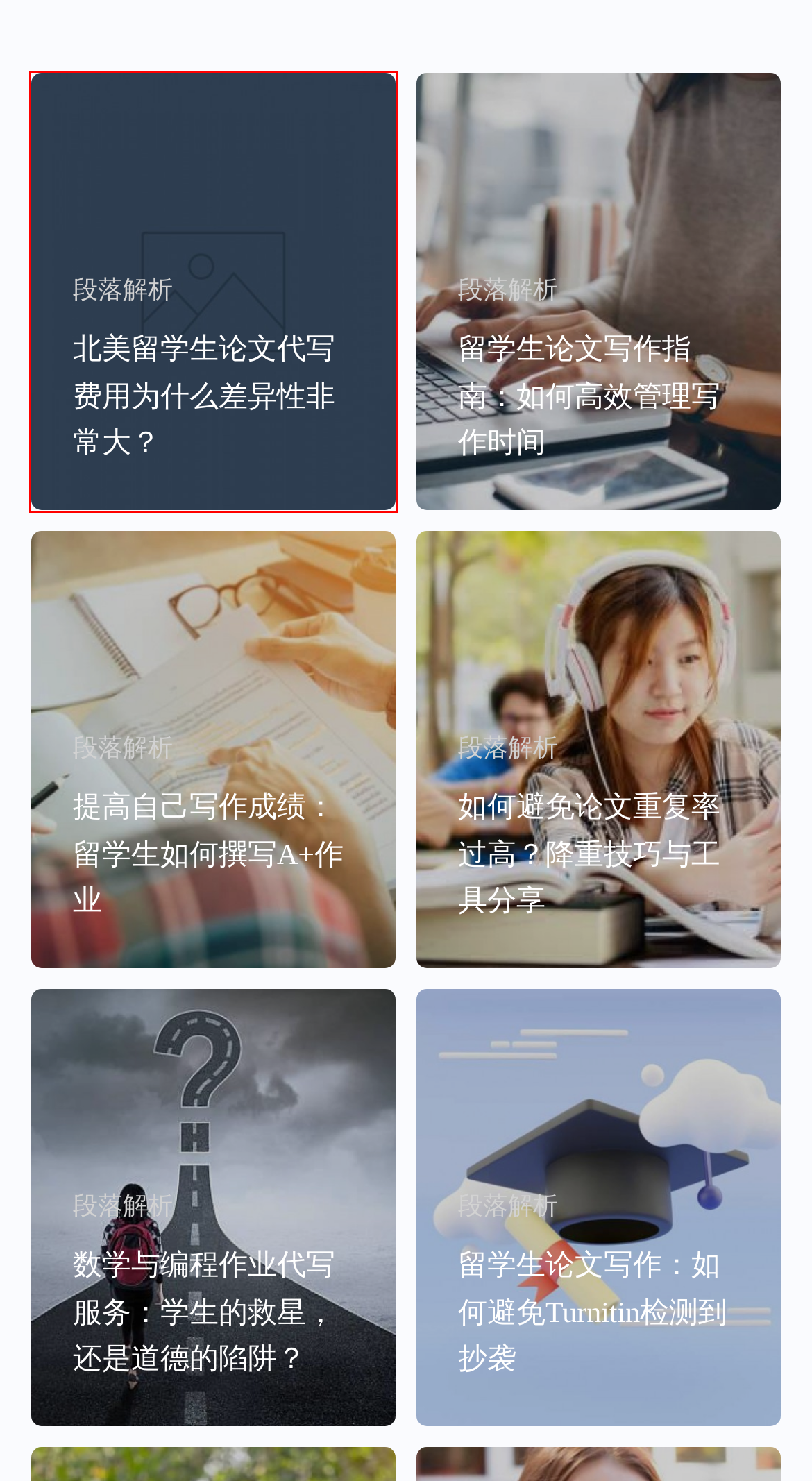You have a screenshot of a webpage with a red bounding box around an element. Identify the webpage description that best fits the new page that appears after clicking the selected element in the red bounding box. Here are the candidates:
A. 留学生论文写作：如何避免Turnitin检测到抄袭
B. 北美留学生论文代写费用为什么差异性非常大？
C. 北美最好的一站式学术代写服务机构,网课代修,网课代做
D. 数学与编程作业代写服务：学生的救星，还是道德的陷阱？
E. 预约论文代写服务？来看看最佳时间攻略！
F. Chicago引用格式详解：留学生论文写作的必备知识
G. 提高自己写作成绩：留学生如何撰写A+作业
H. 留学生论文写作指南：如何高效管理写作时间

B